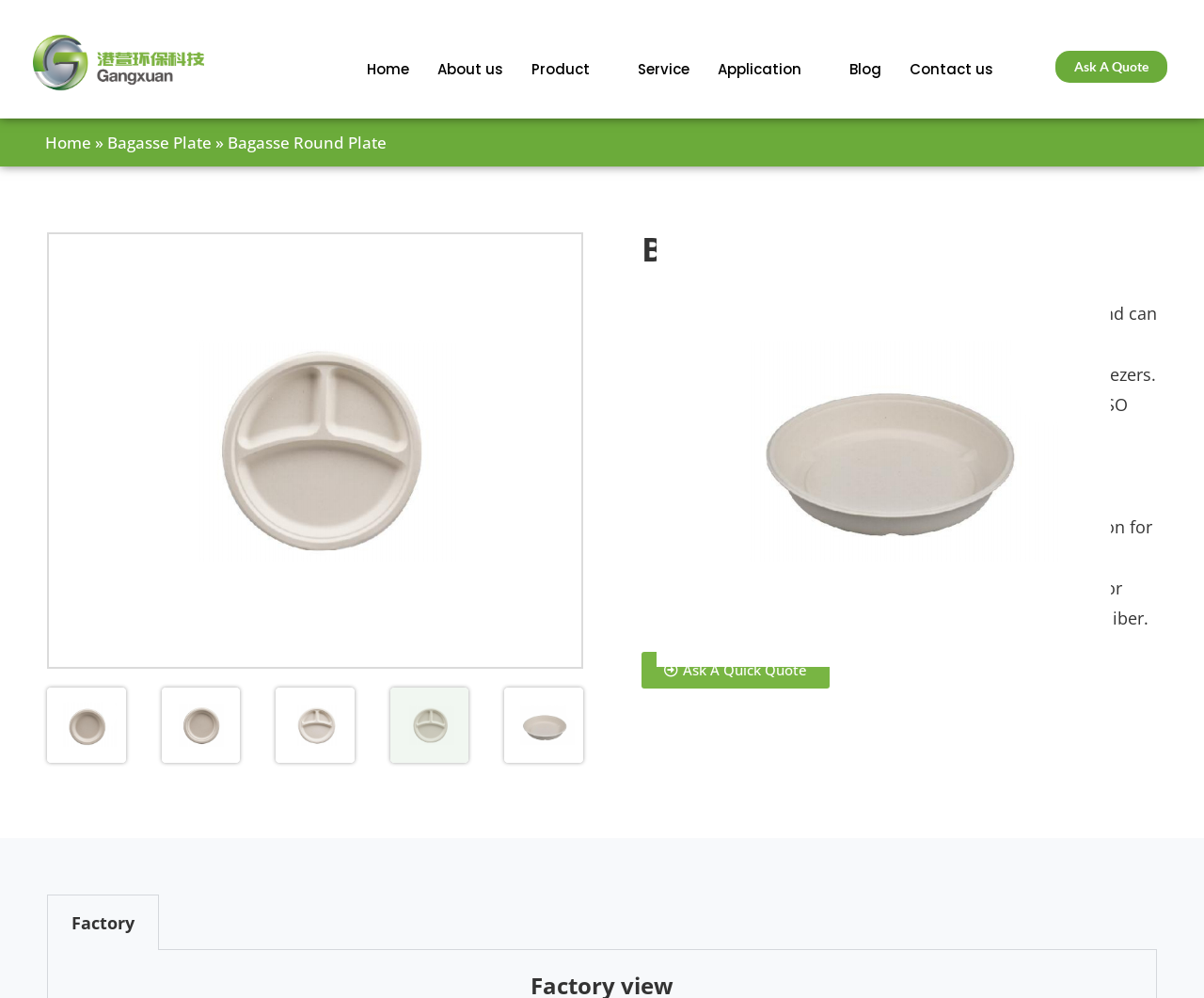Please pinpoint the bounding box coordinates for the region I should click to adhere to this instruction: "Check the 'Factory' tab".

[0.039, 0.896, 0.132, 0.952]